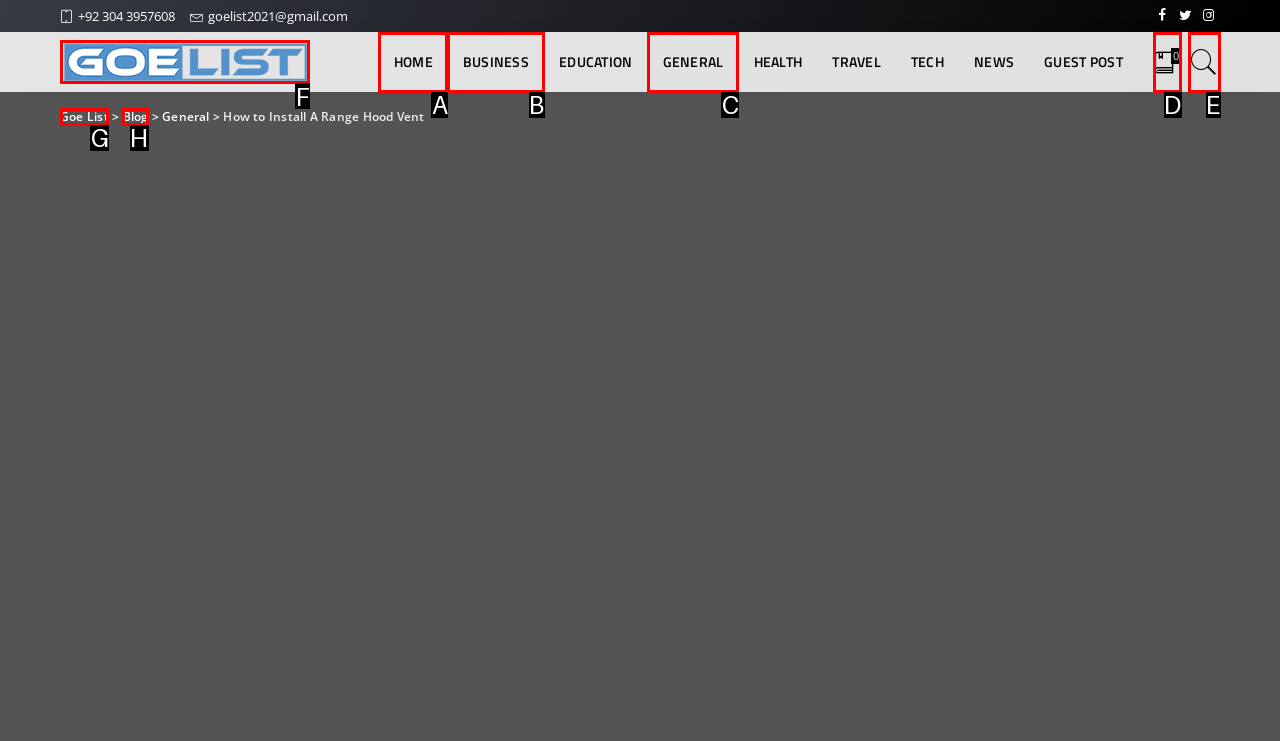Which lettered option should be clicked to achieve the task: visit Goe List? Choose from the given choices.

F